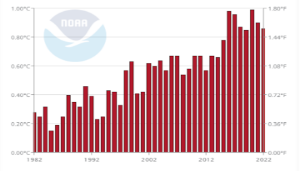Please provide a comprehensive answer to the question below using the information from the image: What organization is the data sourced from?

The presence of the NOAA logo in the top left corner of the image suggests that the data used to create the bar graph is sourced from the National Oceanic and Atmospheric Administration, a reputable authority in climate monitoring.